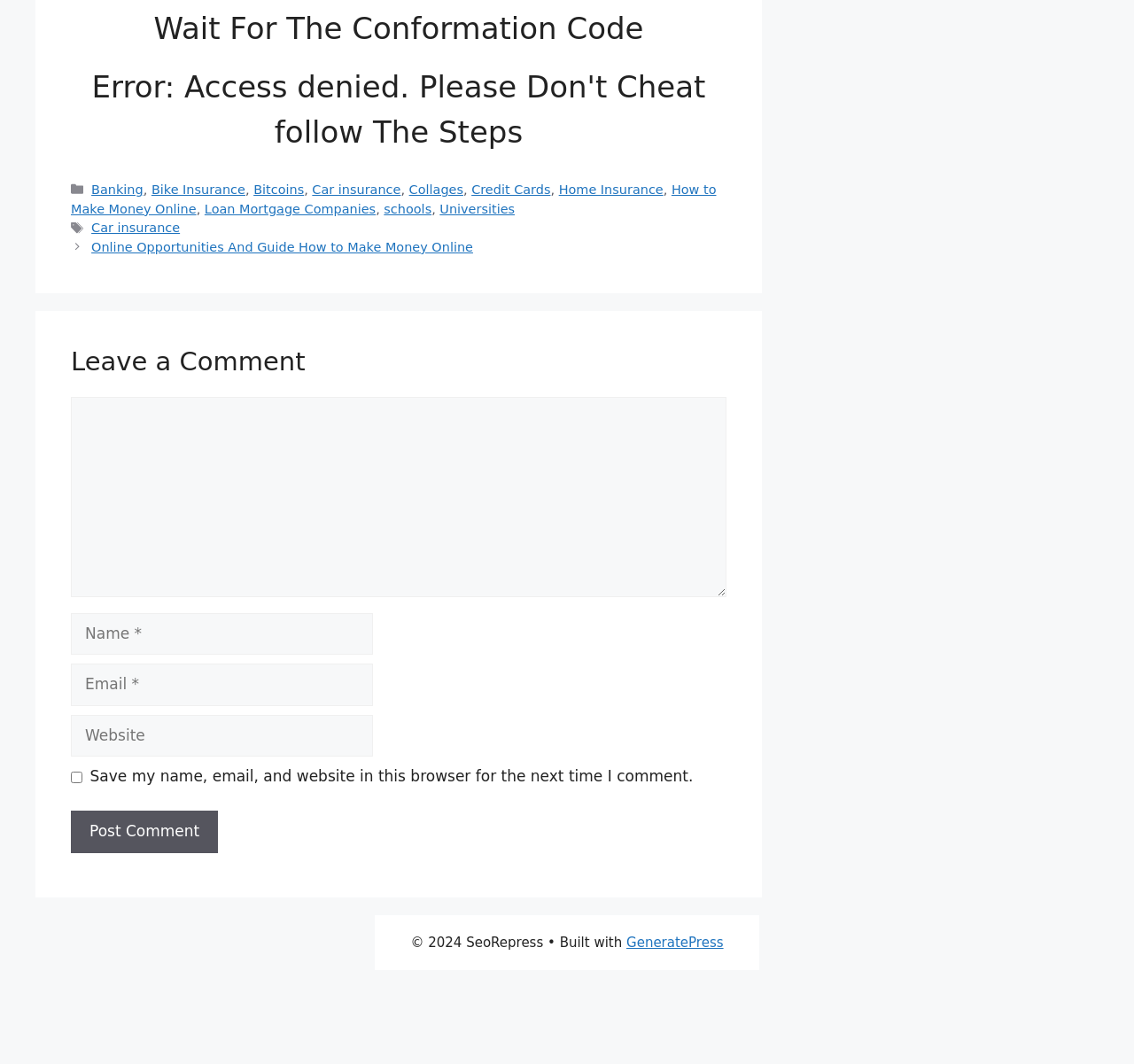Please provide the bounding box coordinates for the element that needs to be clicked to perform the following instruction: "Type in the comment box". The coordinates should be given as four float numbers between 0 and 1, i.e., [left, top, right, bottom].

None